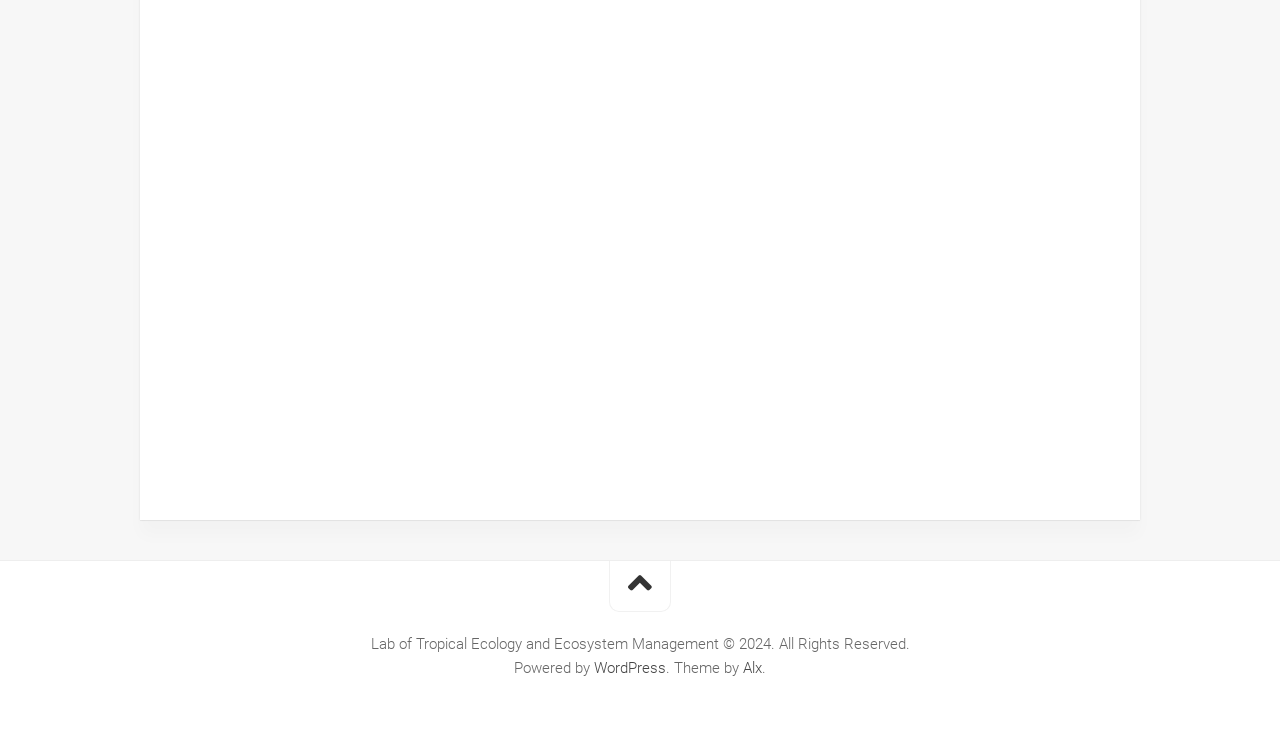What is the name of the lab?
Could you answer the question in a detailed manner, providing as much information as possible?

I found the name of the lab by looking at the StaticText element with the text 'Lab of Tropical Ecology and Ecosystem Management © 2024. All Rights Reserved.' which is located at the bottom of the page.